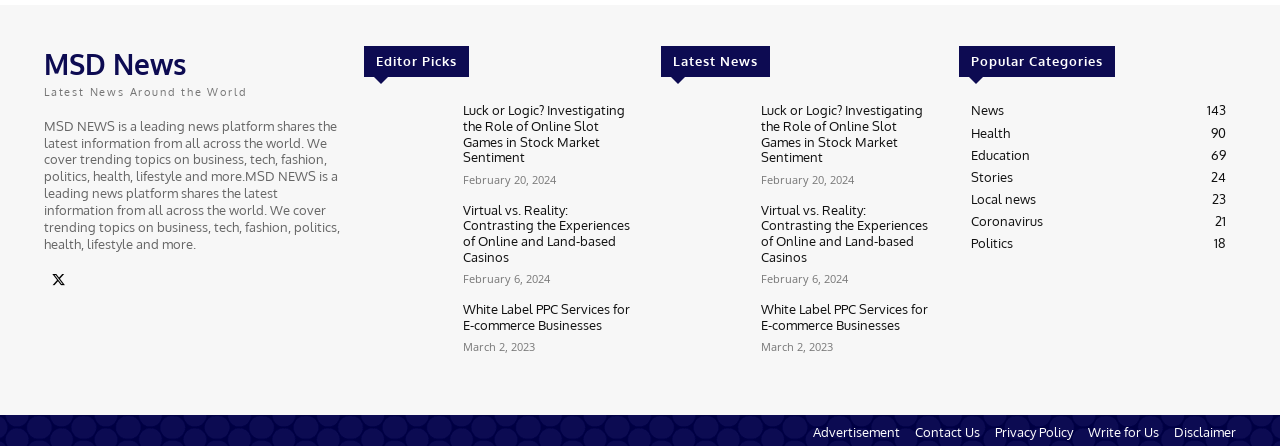Using the information in the image, give a detailed answer to the following question: What type of website is this?

This website appears to be a news website because it has multiple sections such as 'Editor Picks', 'Latest News', and 'Popular Categories', which are common features of news websites. Additionally, the website has links to various news articles and categories, further supporting this conclusion.